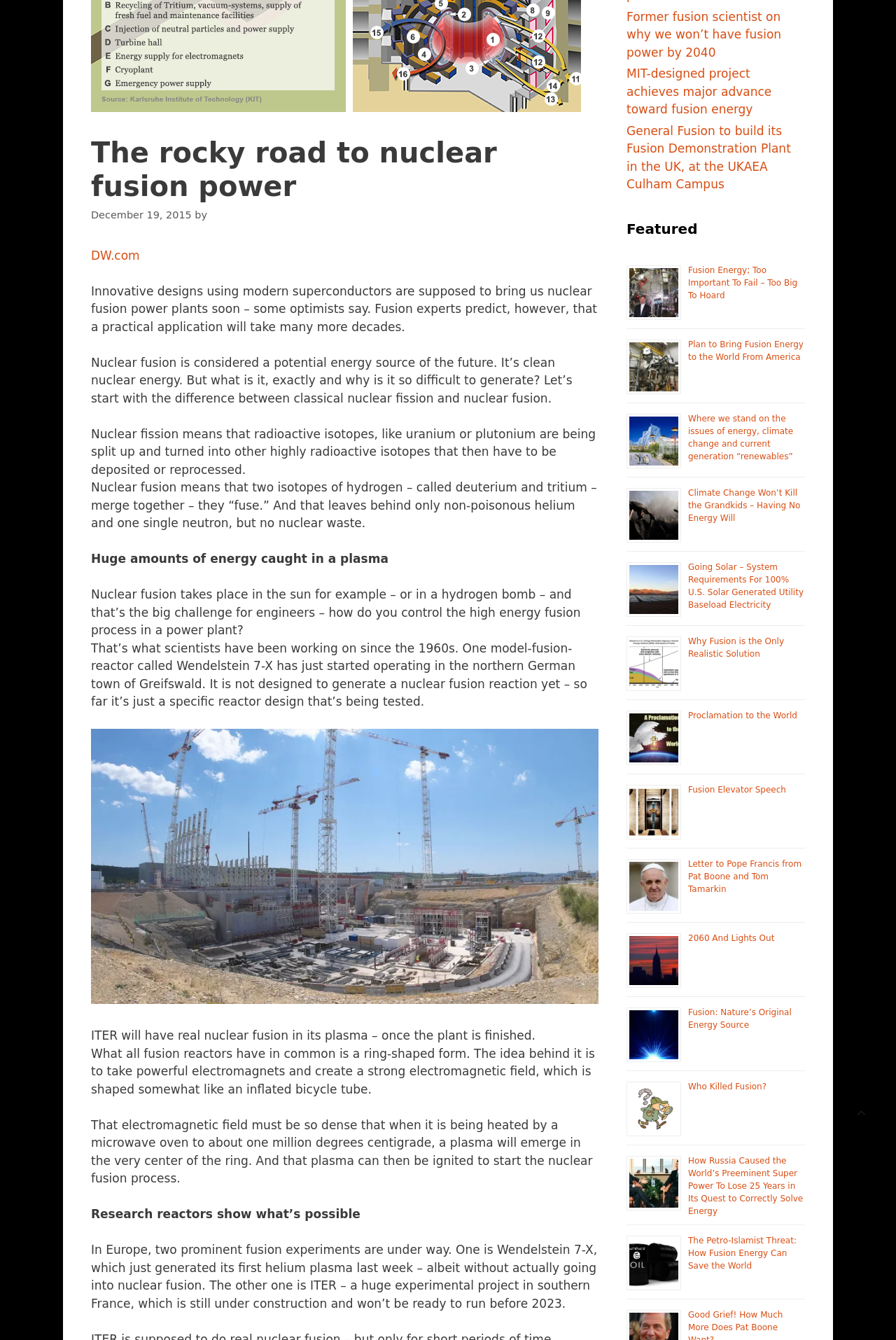For the element described, predict the bounding box coordinates as (top-left x, top-left y, bottom-right x, bottom-right y). All values should be between 0 and 1. Element description: Who Killed Fusion?

[0.768, 0.807, 0.856, 0.814]